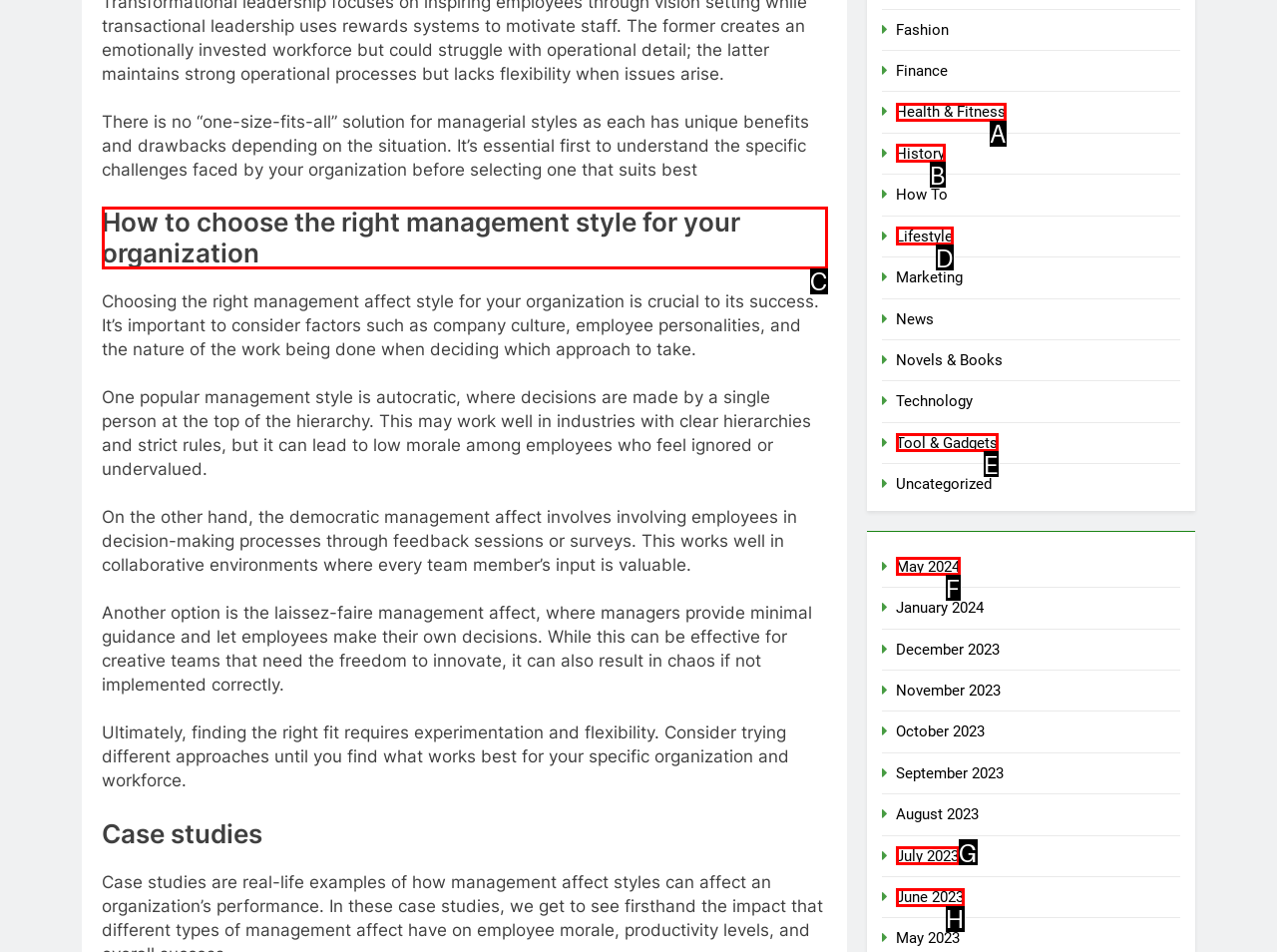Identify the correct option to click in order to accomplish the task: Click on the 'How to choose the right management style for your organization' heading Provide your answer with the letter of the selected choice.

C